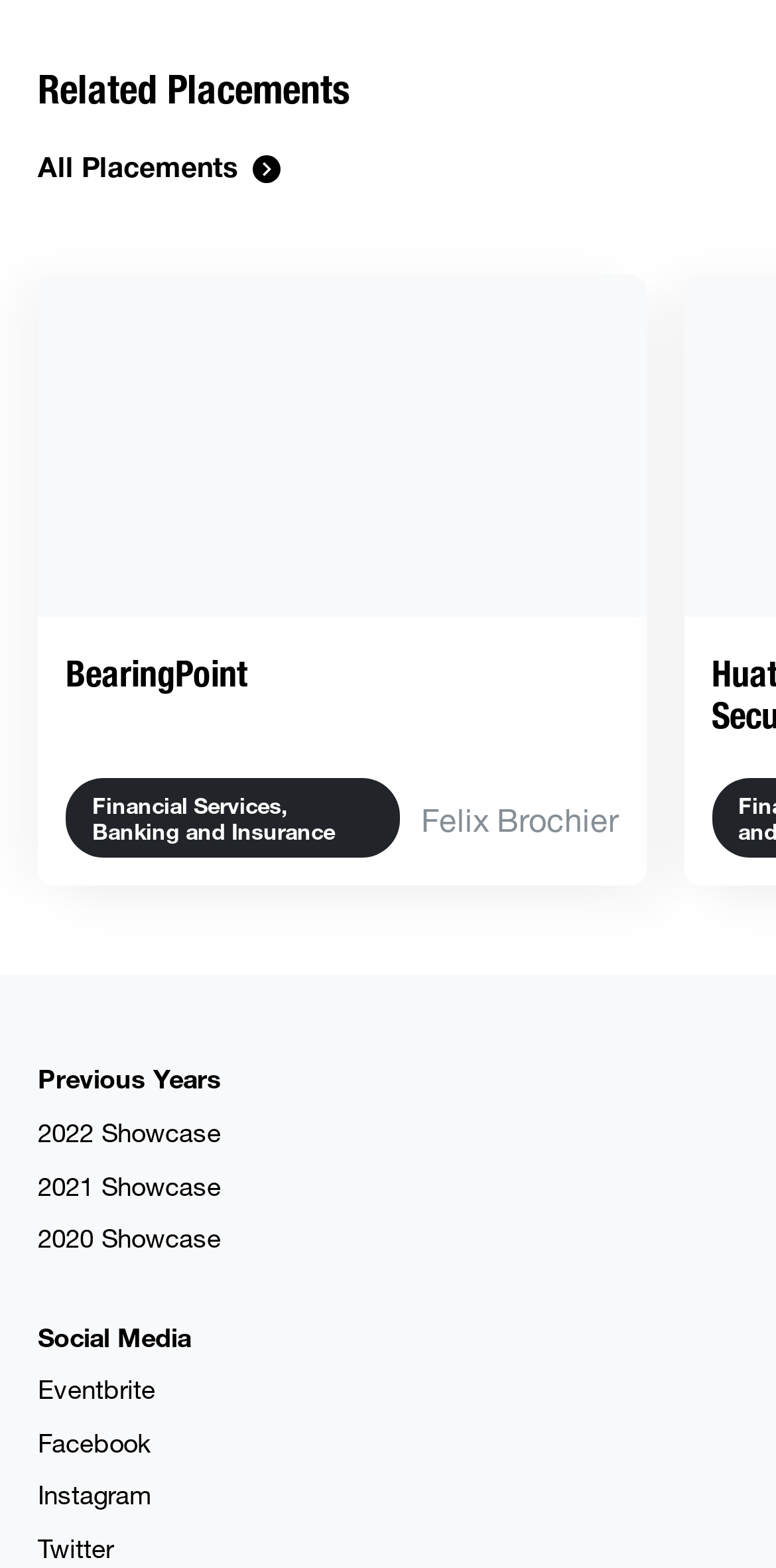Please identify the bounding box coordinates of the clickable area that will allow you to execute the instruction: "View BearingPoint Felix Sector Financial Services, Banking and Insurance Student Felix Brochier".

[0.049, 0.175, 0.832, 0.565]